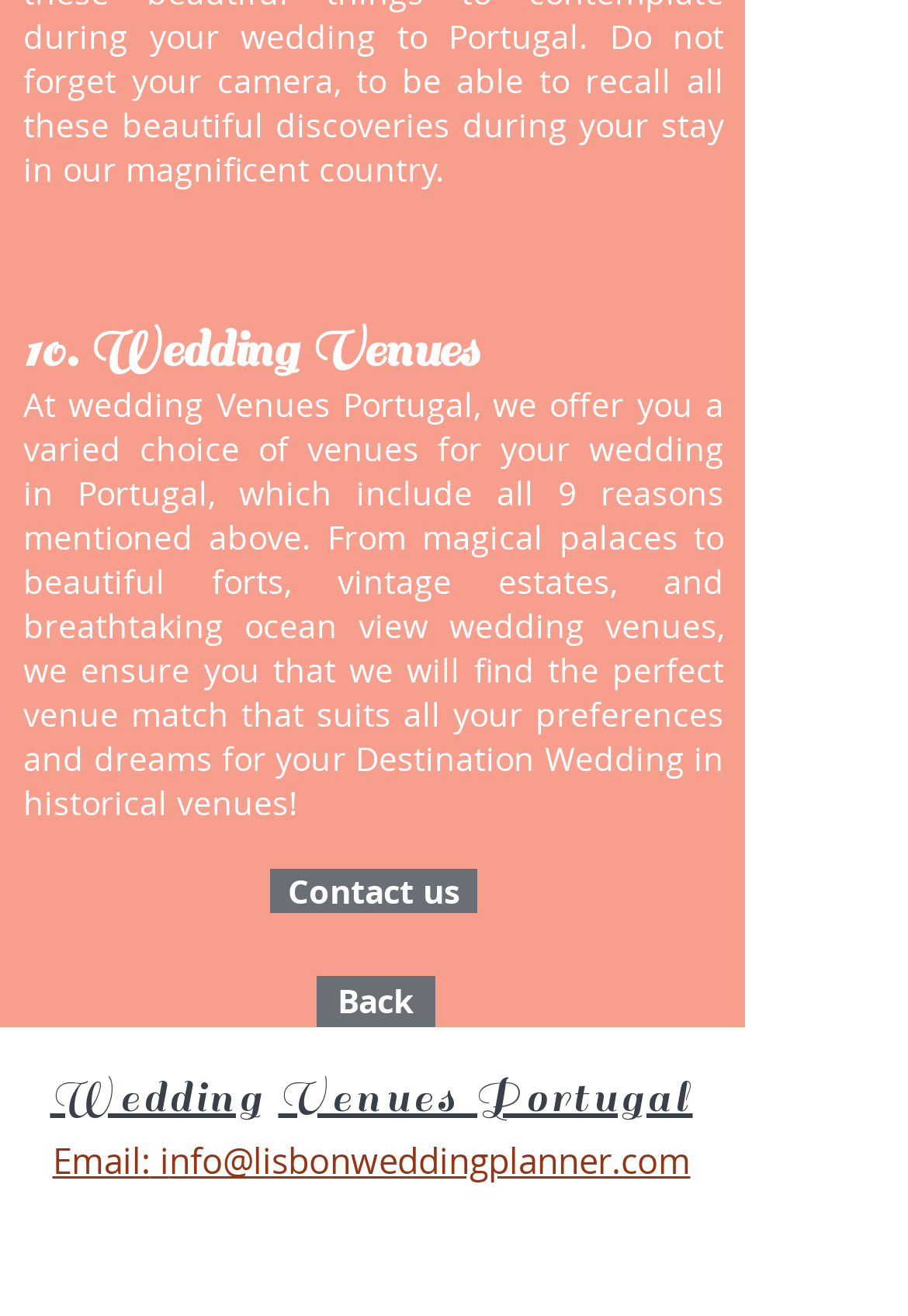What type of venues are offered? Using the information from the screenshot, answer with a single word or phrase.

Wedding venues